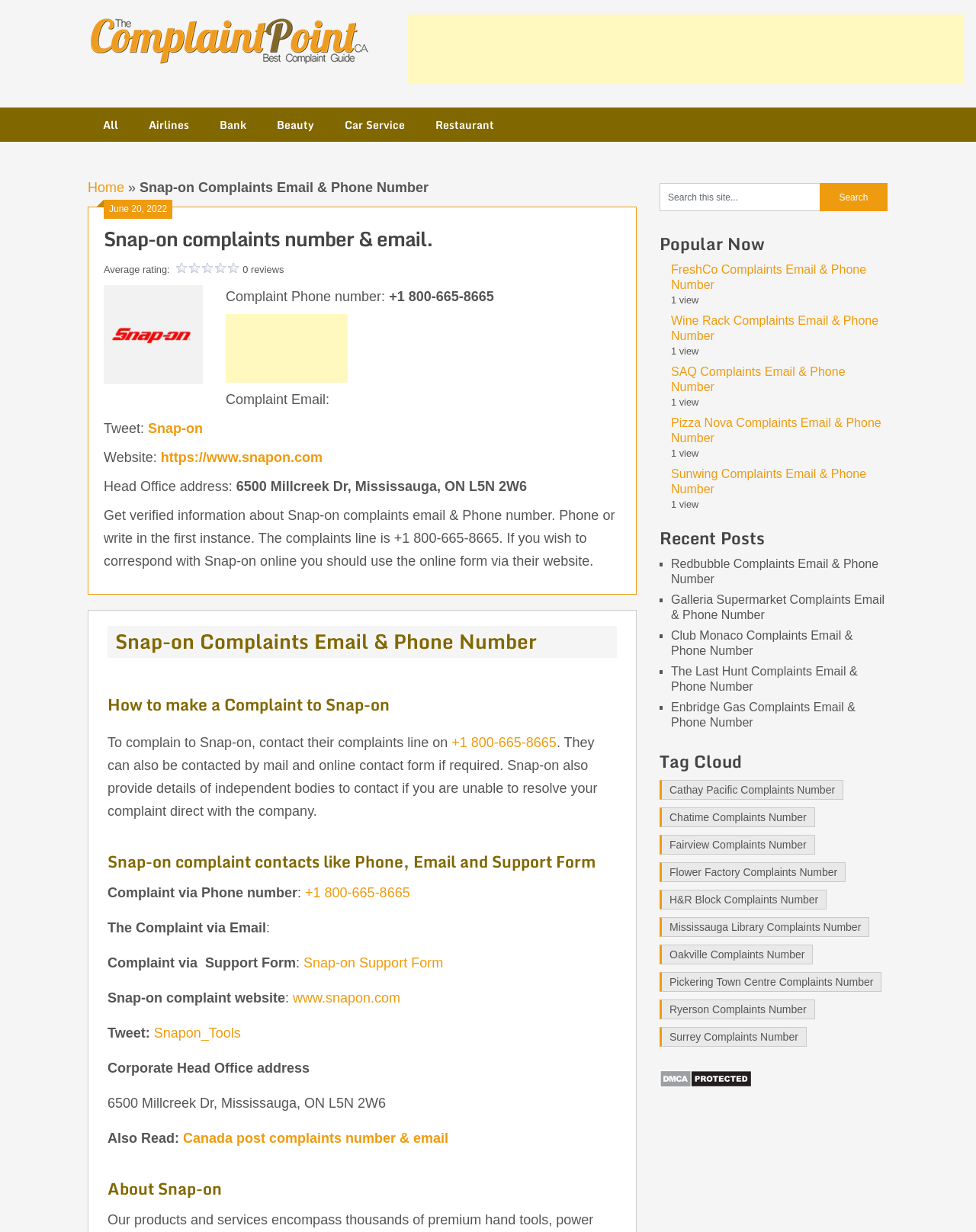How can I make a complaint to Snap-on?
Using the image, give a concise answer in the form of a single word or short phrase.

Contact their complaints line or use online form